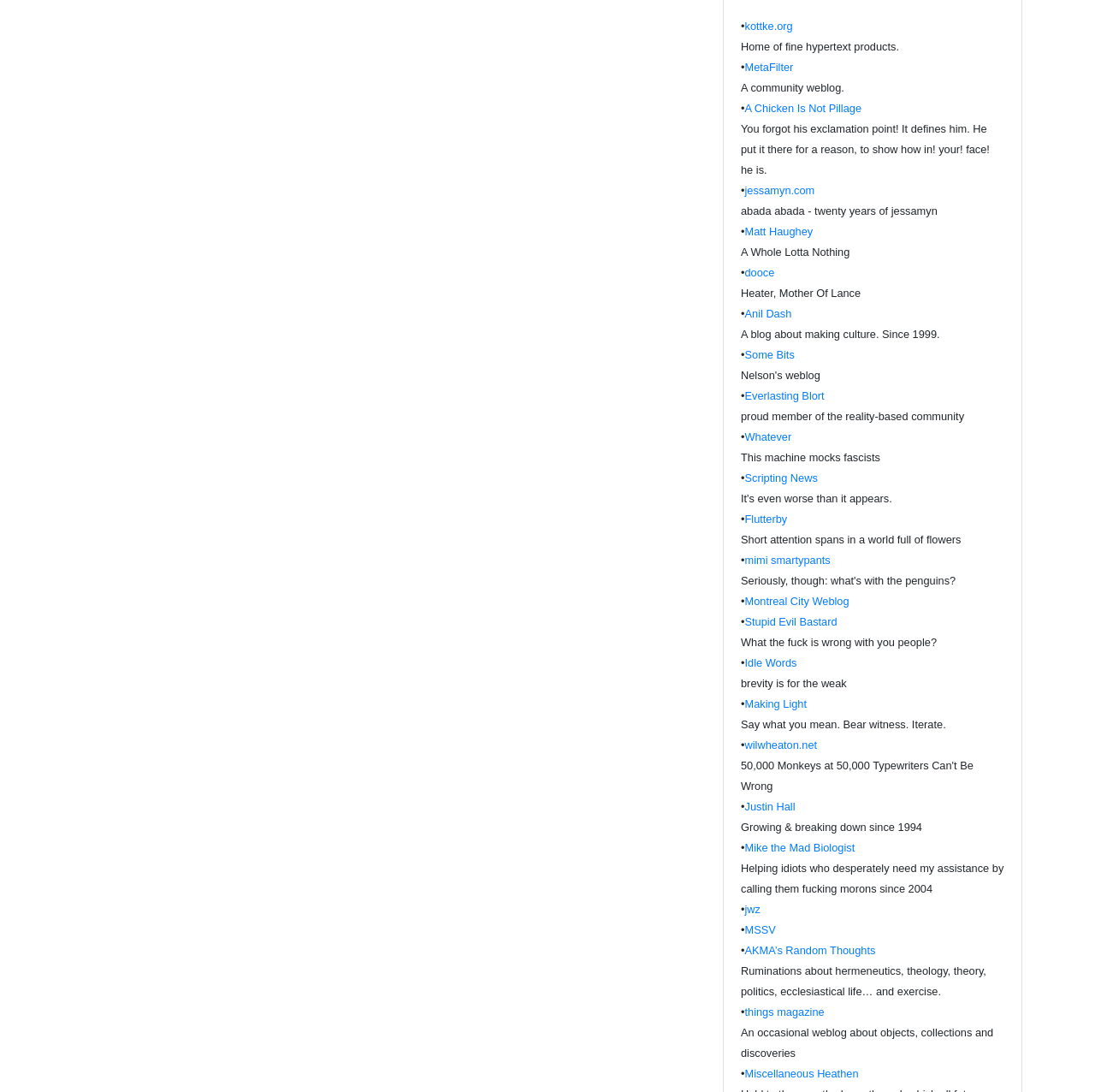Locate the bounding box coordinates of the element that needs to be clicked to carry out the instruction: "Check out A Chicken Is Not Pillage". The coordinates should be given as four float numbers ranging from 0 to 1, i.e., [left, top, right, bottom].

[0.68, 0.094, 0.787, 0.105]